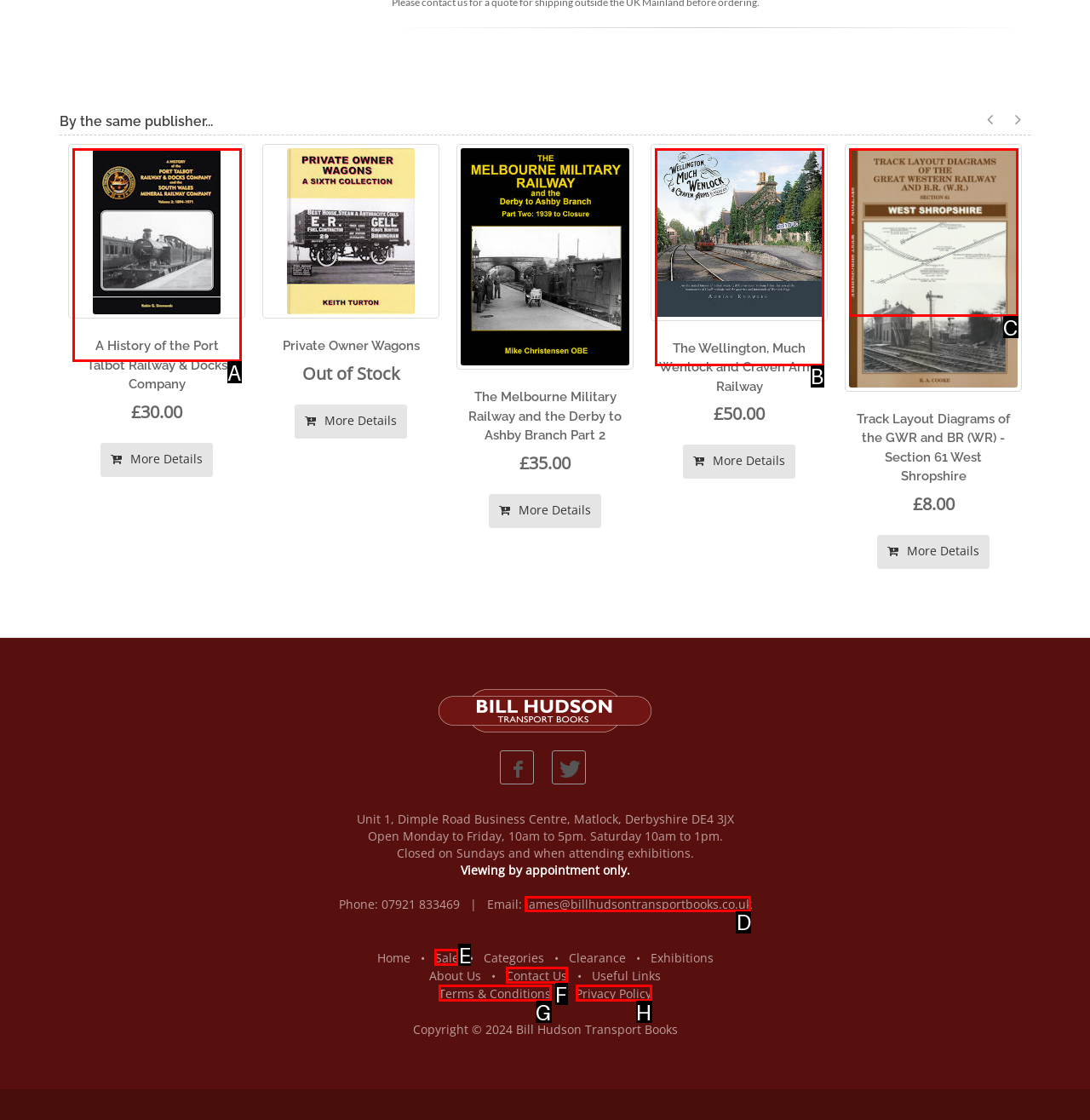Find the option you need to click to complete the following instruction: Contact Bill Hudson Transport Books
Answer with the corresponding letter from the choices given directly.

D